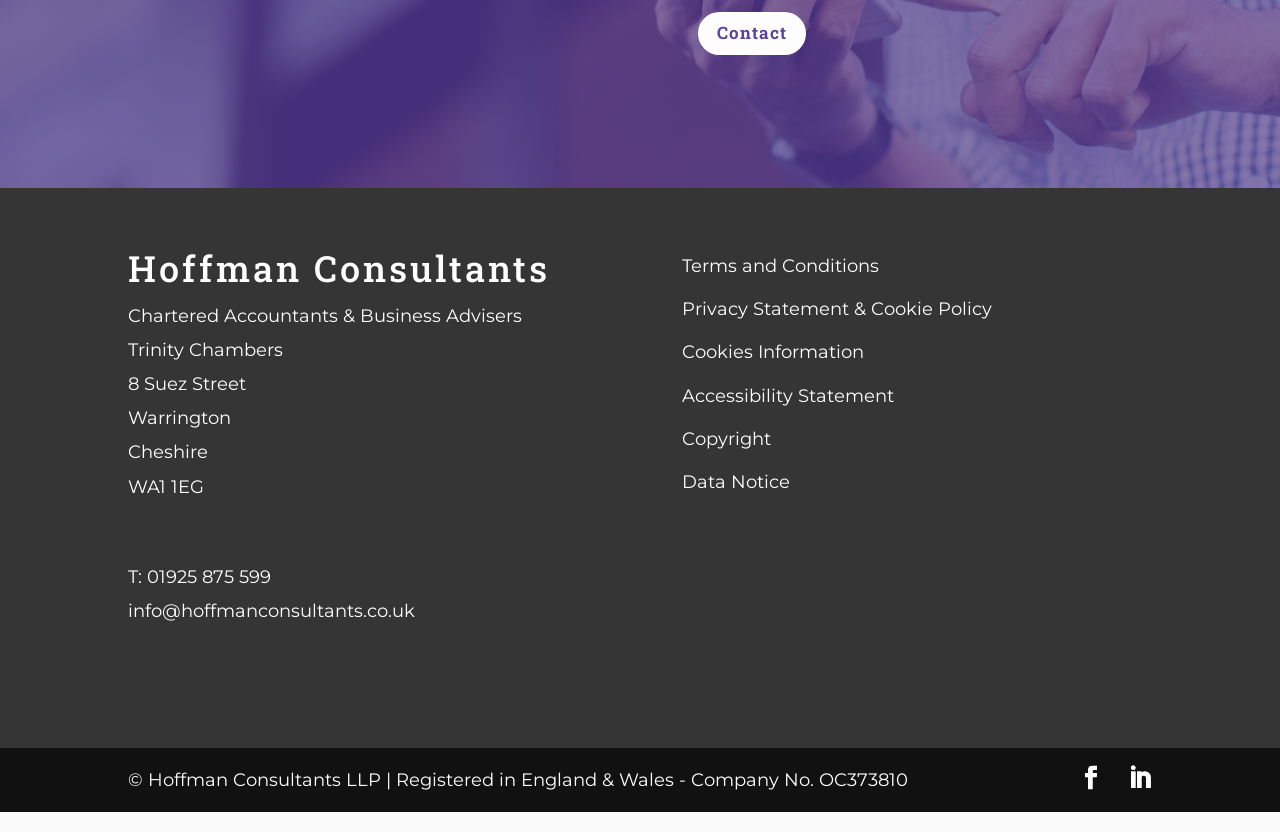Extract the bounding box for the UI element that matches this description: "Terms and Conditions".

[0.533, 0.306, 0.687, 0.333]